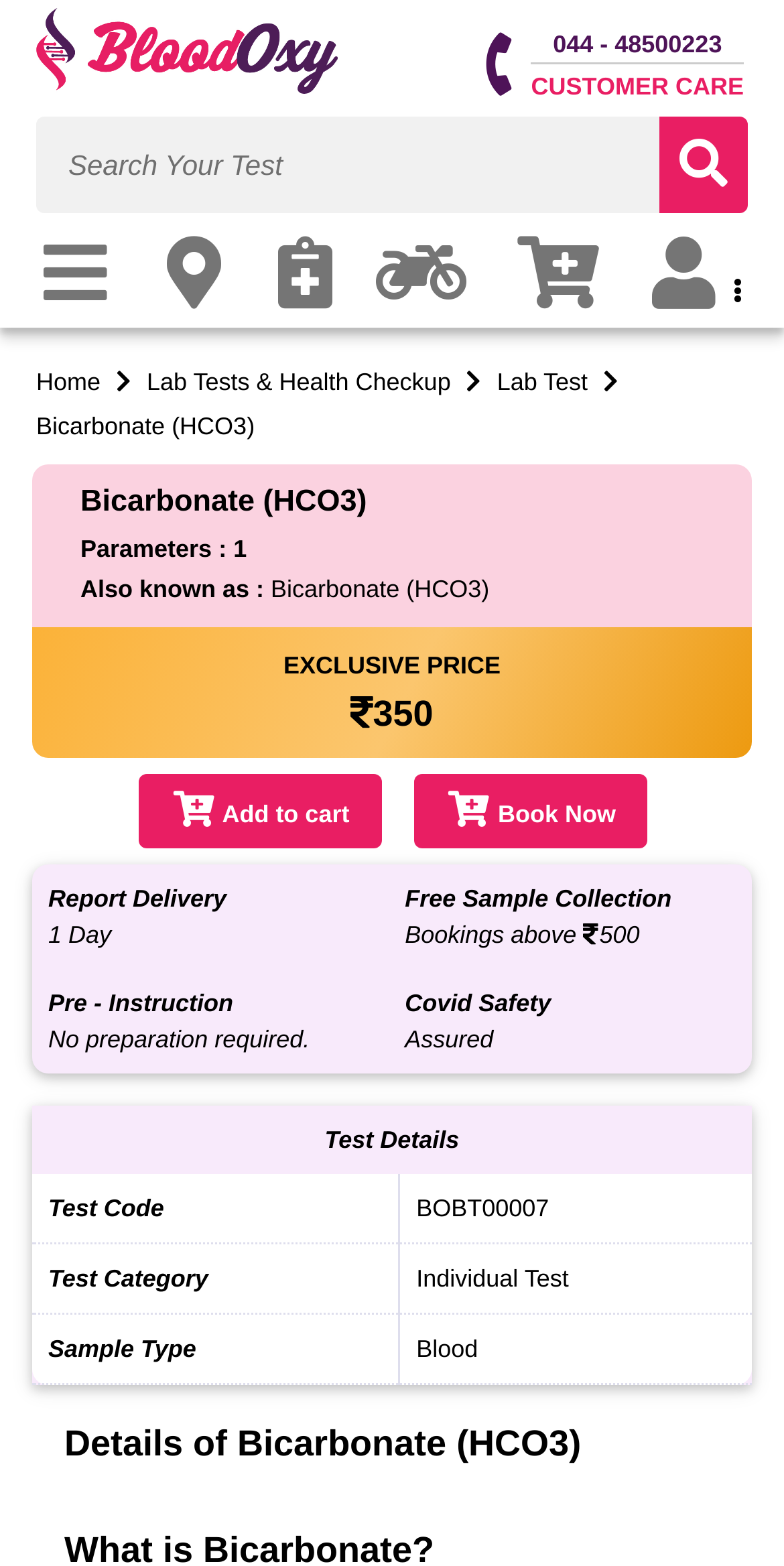Specify the bounding box coordinates of the element's area that should be clicked to execute the given instruction: "Click on the home link". The coordinates should be four float numbers between 0 and 1, i.e., [left, top, right, bottom].

[0.041, 0.23, 0.133, 0.258]